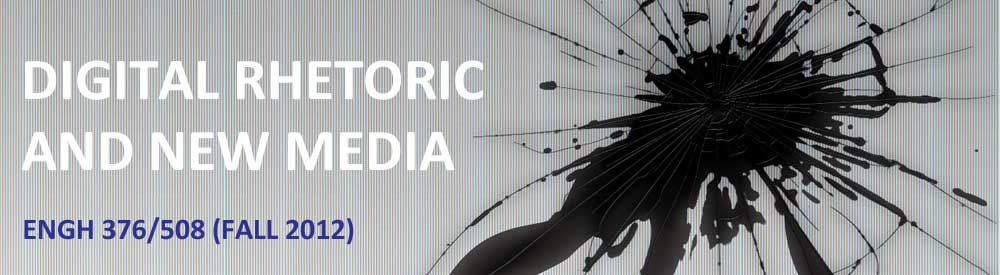Detail everything you observe in the image.

This captivating image serves as the header for the course "Digital Rhetoric and New Media," specifically ENGH 376/508, offered in the Fall of 2012. The design features a visually striking visual element that resembles a black ink splatter, reminiscent of a shattered glass effect, evoking themes of fragmentation and the interplay of digital media. Boldly displayed in a clean, modern font, the title "DIGITAL RHETORIC AND NEW MEDIA" is prominently positioned on the left, utilizing a contrasting blue color that draws attention. The overall aesthetic reflects a contemporary approach to digital literacy and the evolving landscape of rhetoric in new media contexts, inviting students to explore the dynamic relationship between storytelling and technology.